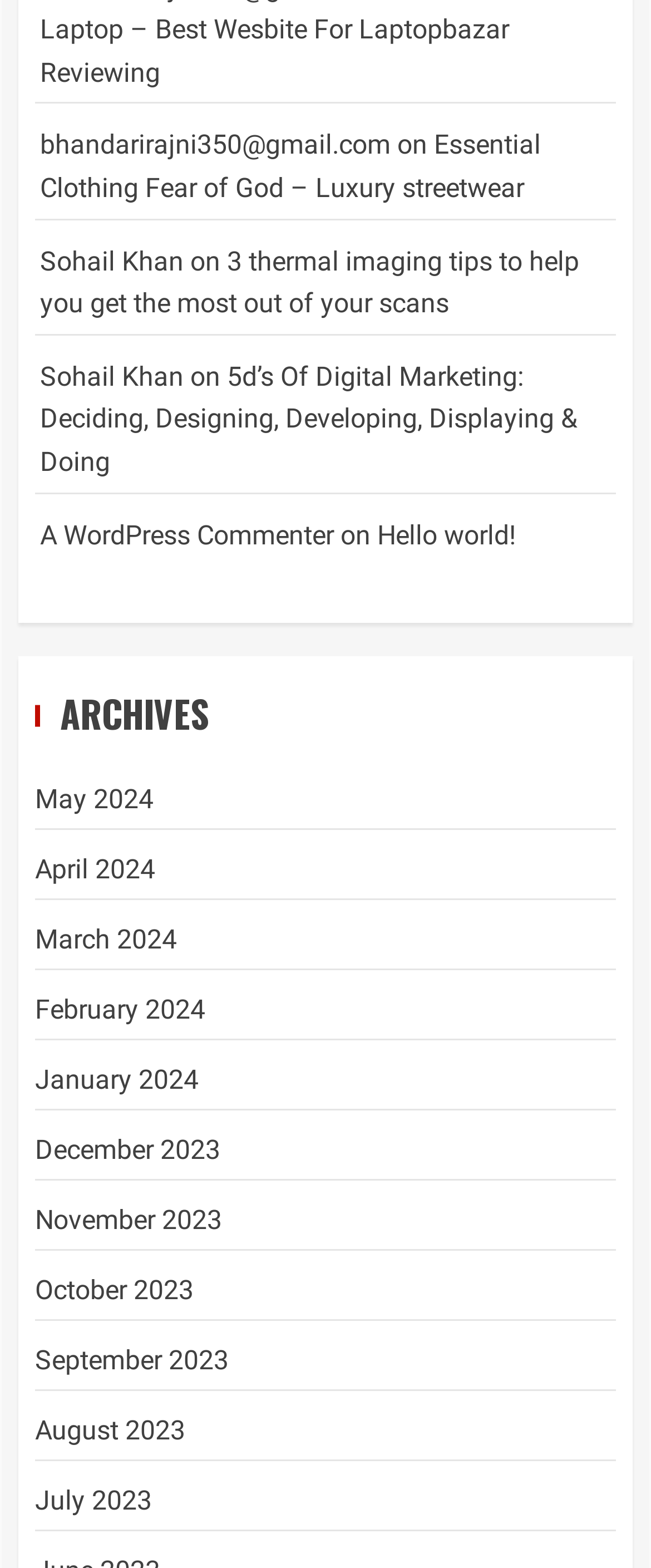Given the element description, predict the bounding box coordinates in the format (top-left x, top-left y, bottom-right x, bottom-right y). Make sure all values are between 0 and 1. Here is the element description: A WordPress Commenter

[0.062, 0.331, 0.513, 0.351]